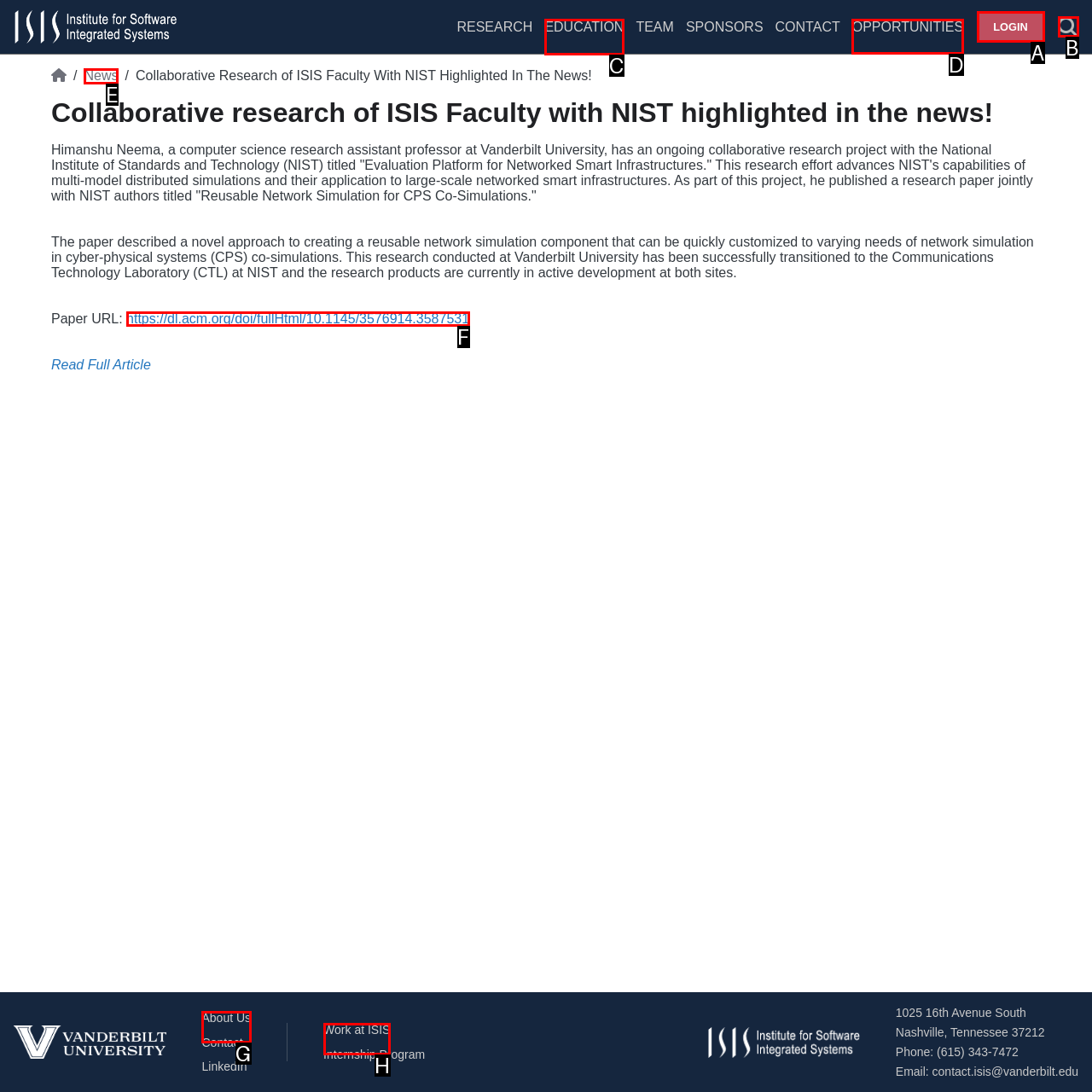From the options provided, determine which HTML element best fits the description: 🚩Partial Trading Pairs Maintenance Notice. Answer with the correct letter.

None